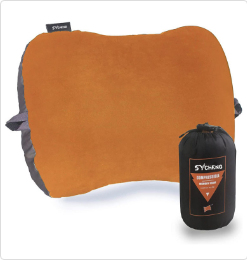Please answer the following question as detailed as possible based on the image: 
Is the pillow compressible?

The caption states that the pillow is compressible, which means it can be reduced in size to make it easier to store and transport, making it ideal for camping trips and travel.